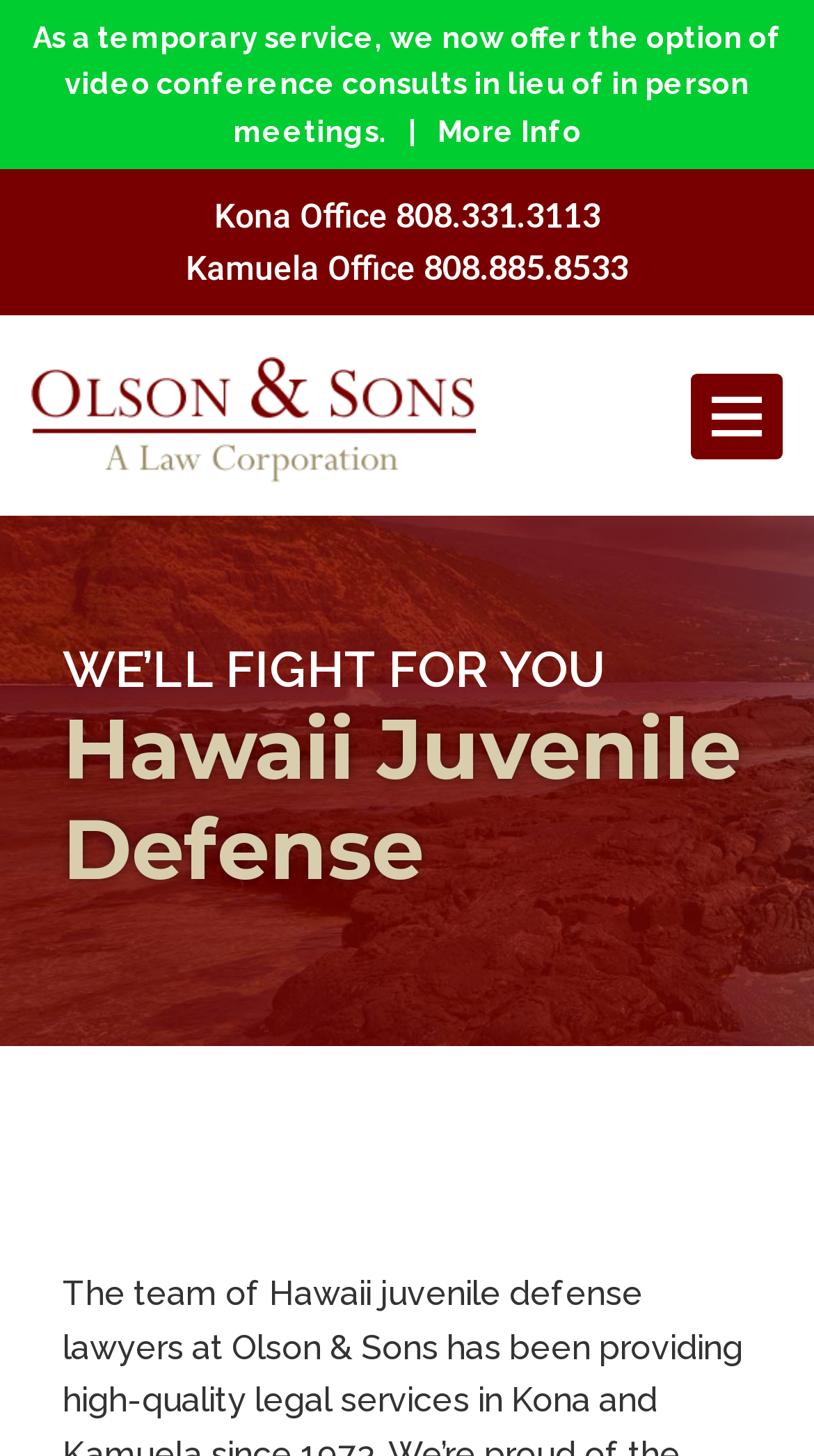Given the element description parent_node: Olson & Sons, predict the bounding box coordinates for the UI element in the webpage screenshot. The format should be (top-left x, top-left y, bottom-right x, bottom-right y), and the values should be between 0 and 1.

[0.038, 0.273, 0.585, 0.3]